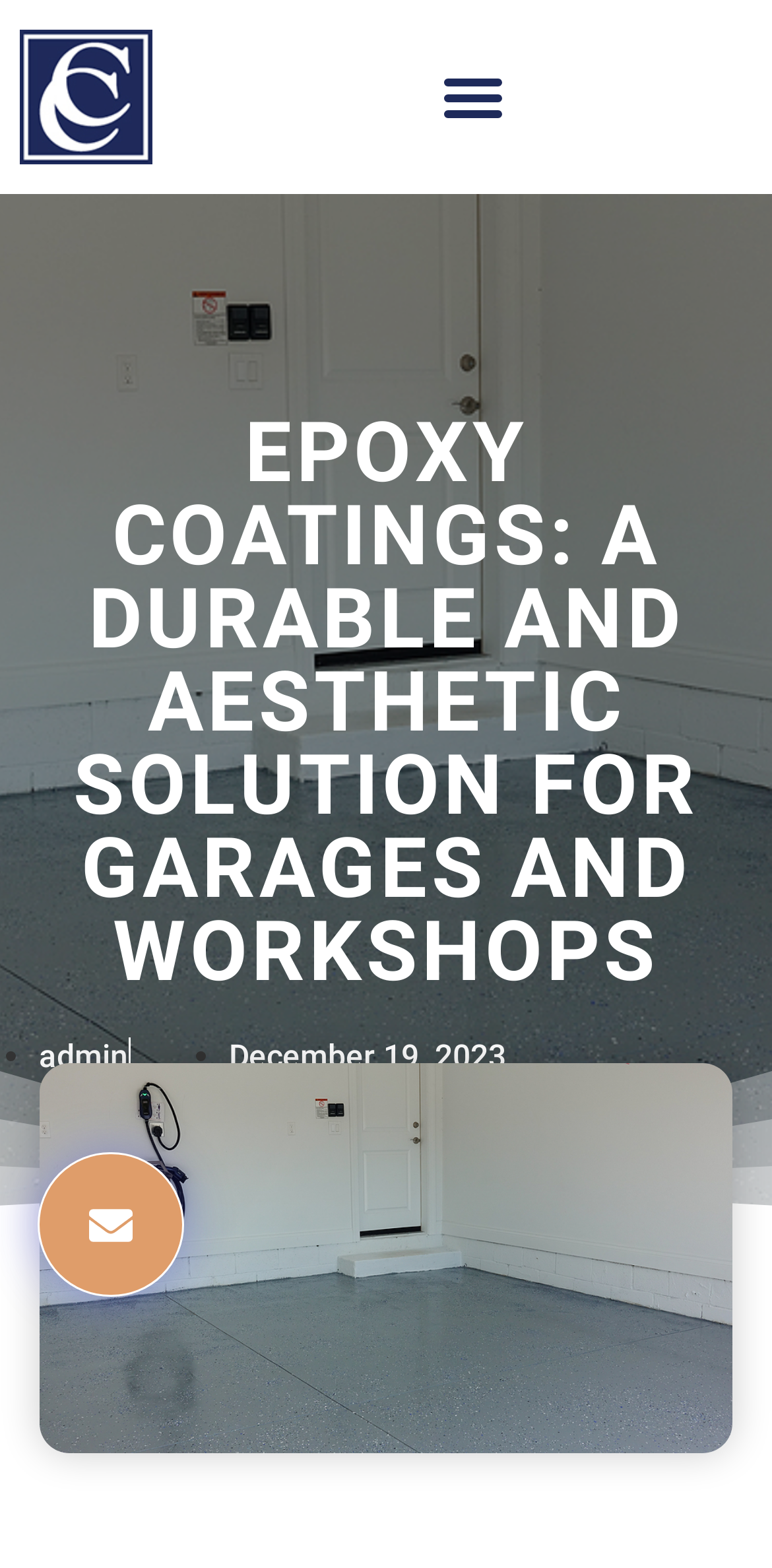How many links are there in the footer?
Use the image to give a comprehensive and detailed response to the question.

There are two links in the footer section of the webpage, which are 'admin' and 'December 19, 2023', located below the main content area with bounding boxes of [0.05, 0.661, 0.165, 0.685] and [0.296, 0.661, 0.655, 0.685] respectively.